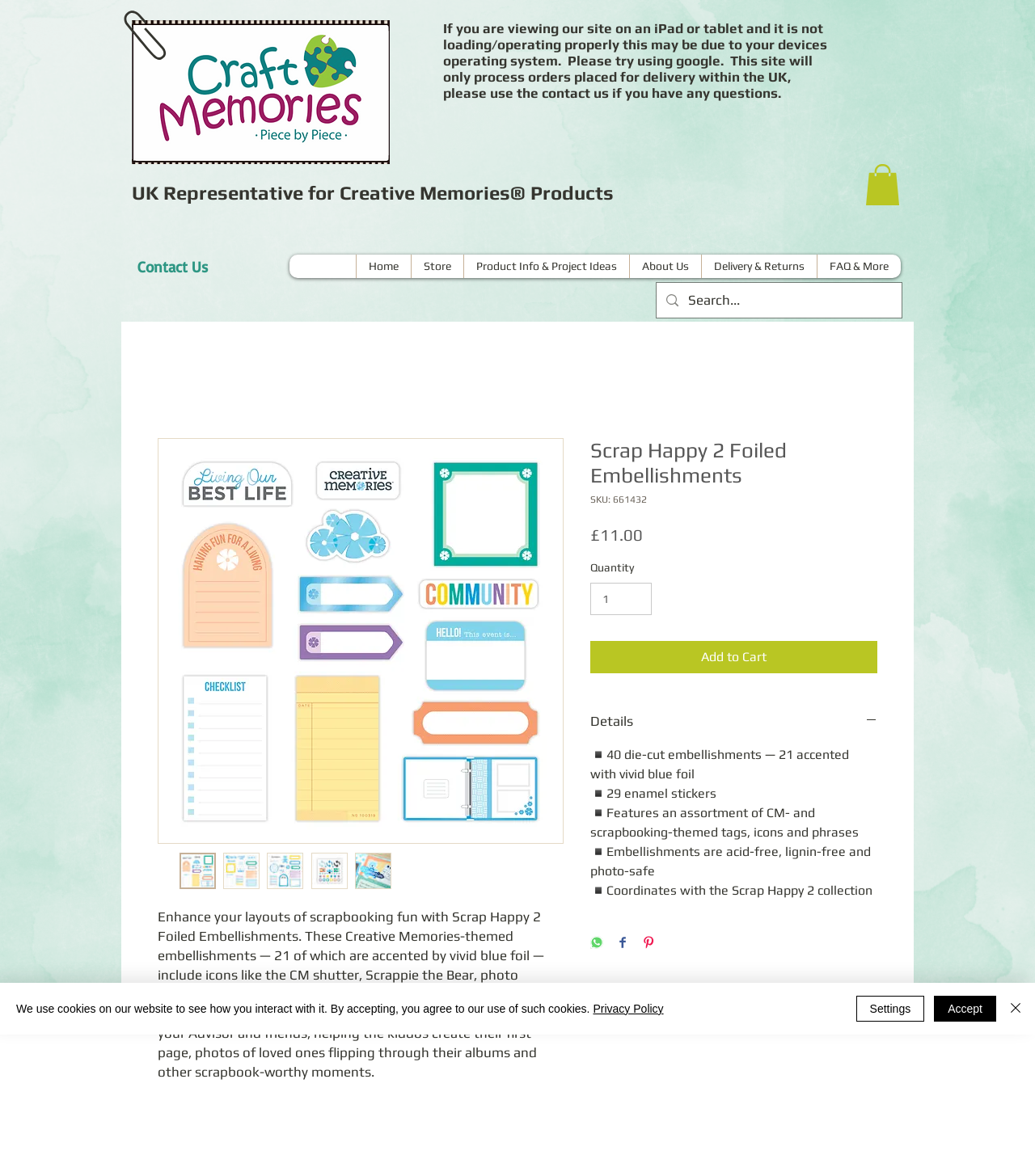Extract the bounding box for the UI element that matches this description: "Delivery & Returns".

[0.677, 0.217, 0.789, 0.237]